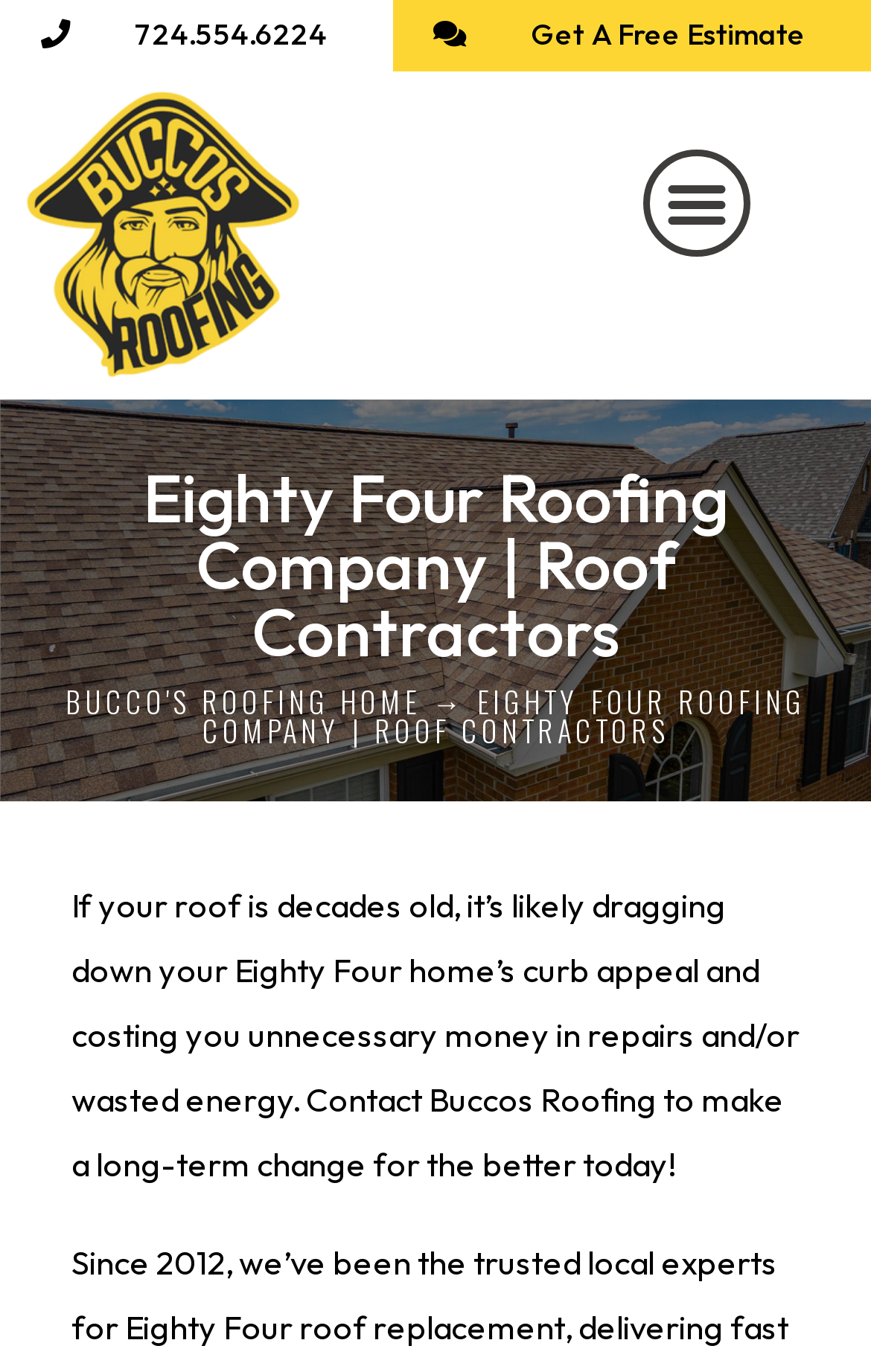What is the purpose of contacting Buccos Roofing?
Answer the question with a single word or phrase, referring to the image.

To make a long-term change for the better